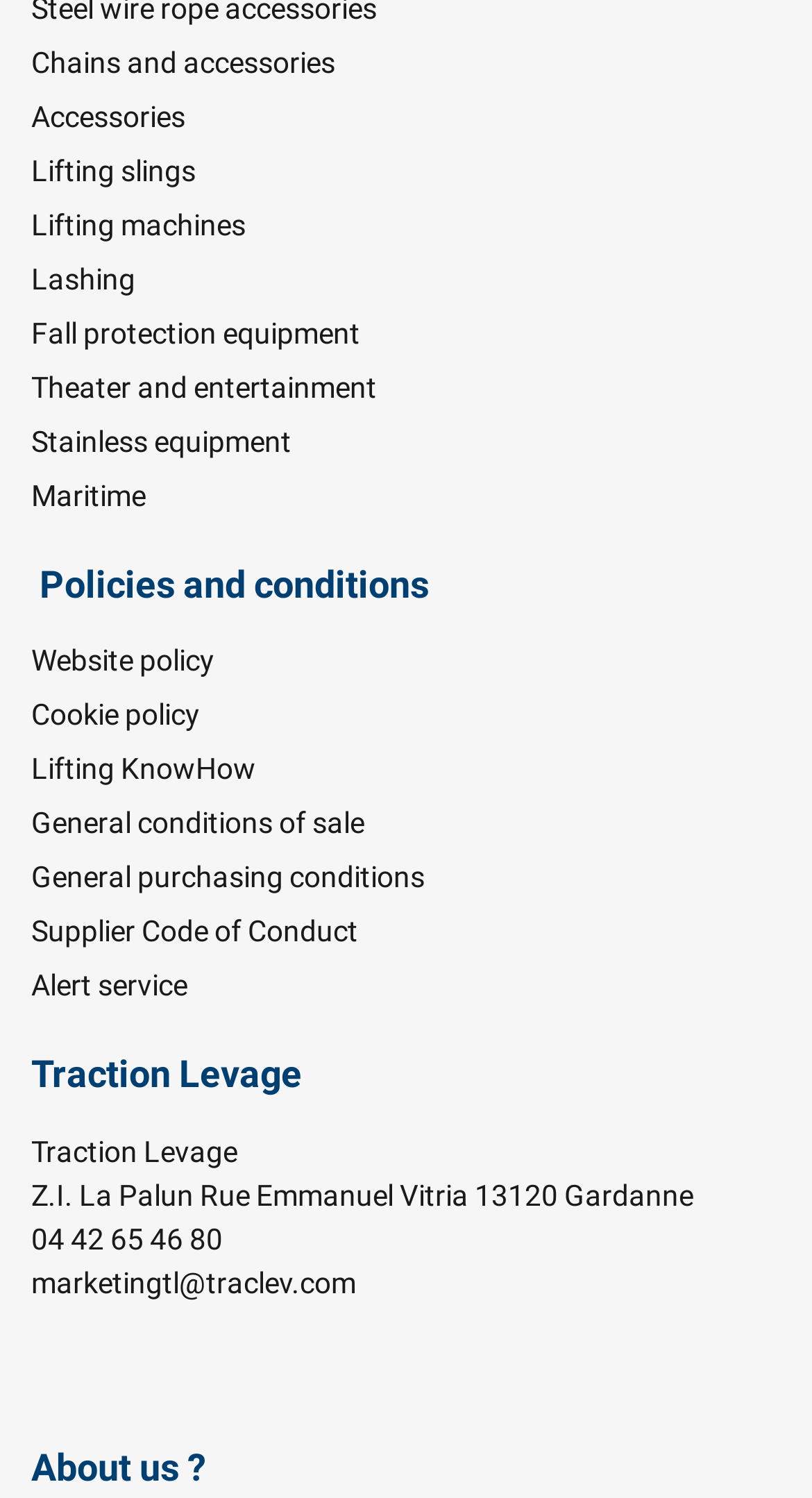Kindly determine the bounding box coordinates for the area that needs to be clicked to execute this instruction: "Click on Chains and accessories".

[0.038, 0.03, 0.413, 0.053]